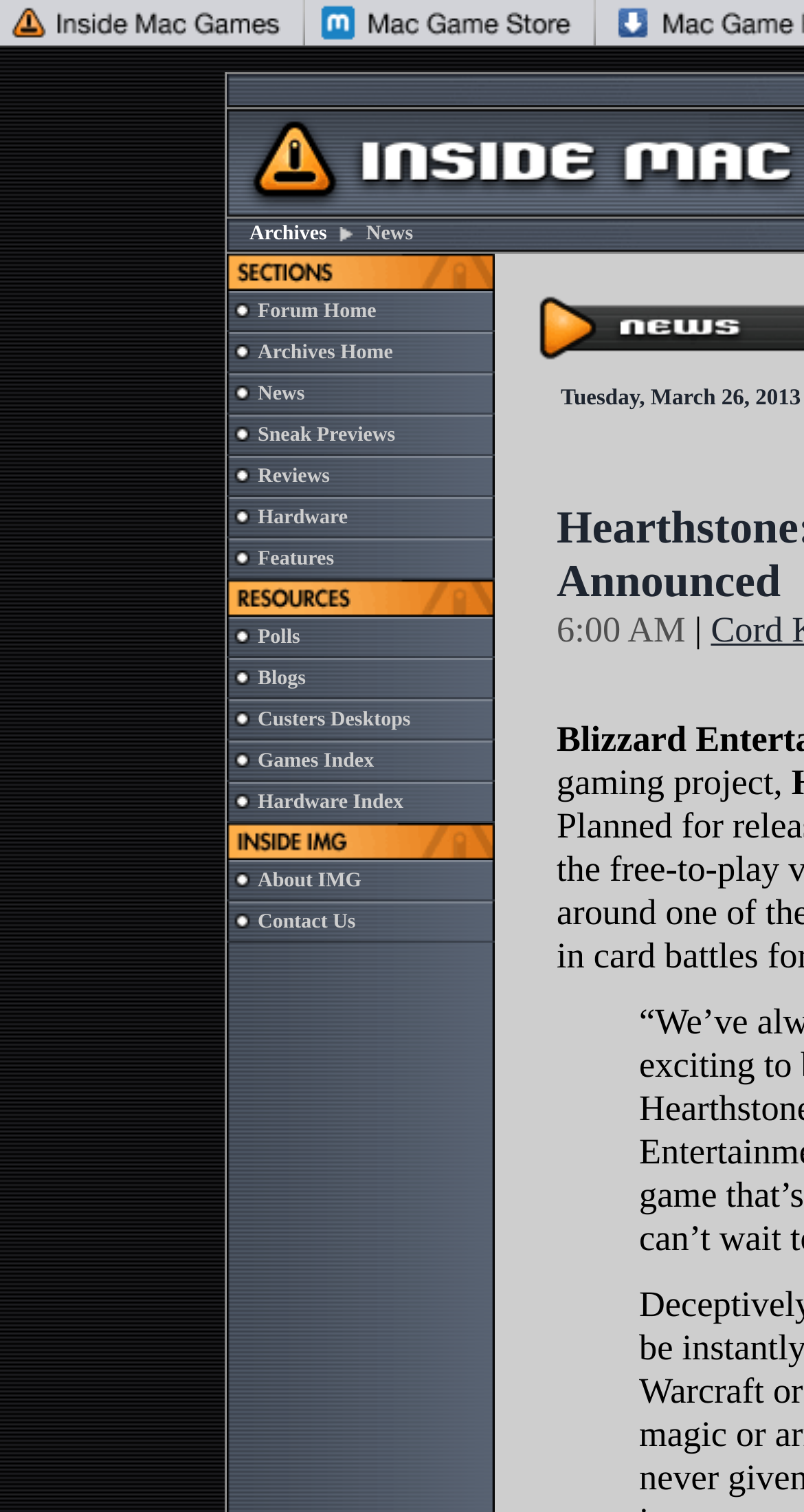Detail the features and information presented on the webpage.

The webpage is titled "Inside Mac Games: News" and has a navigation menu at the top with two links. Below the navigation menu, there is a table with multiple rows and columns. The table has a total of 23 rows, each containing a grid cell with an image and a link. The links are labeled with various categories such as "Inside Mac Games Sections", "Forum Home", "Archives Home", "News", "Sneak Previews", "Reviews", and "Hardware".

The images in the grid cells are small and appear to be icons or thumbnails. The links are positioned to the right of the images. The table takes up most of the webpage, with the navigation menu at the top and some empty space at the bottom.

There are also some additional images scattered throughout the webpage, including a few at the top and some within the table cells. However, these images do not appear to be part of the main content and may be decorative or used for spacing.

Overall, the webpage appears to be a portal or hub for accessing various sections of the Inside Mac Games website, with a focus on news and different categories of content.